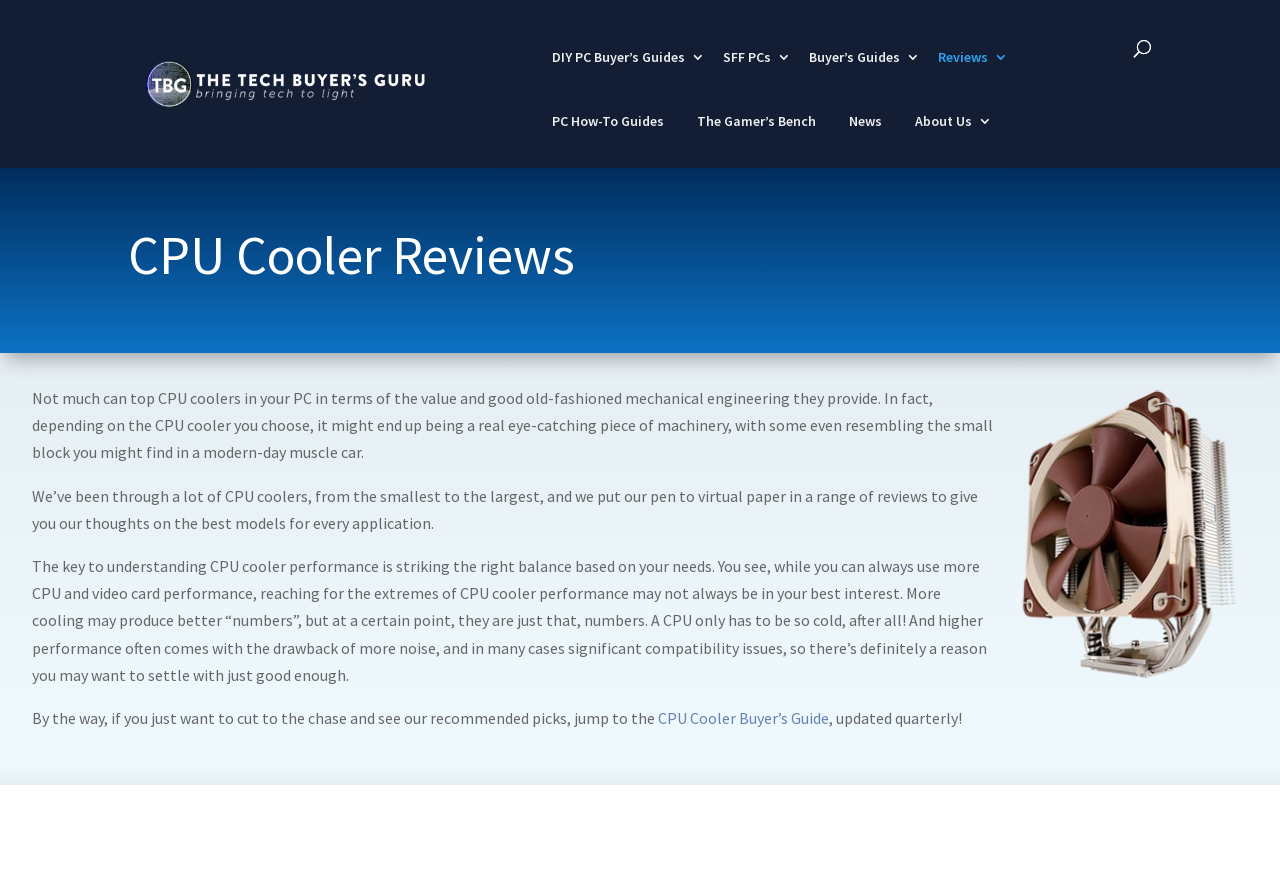Identify the bounding box coordinates for the UI element described by the following text: "News". Provide the coordinates as four float numbers between 0 and 1, in the format [left, top, right, bottom].

[0.652, 0.118, 0.701, 0.19]